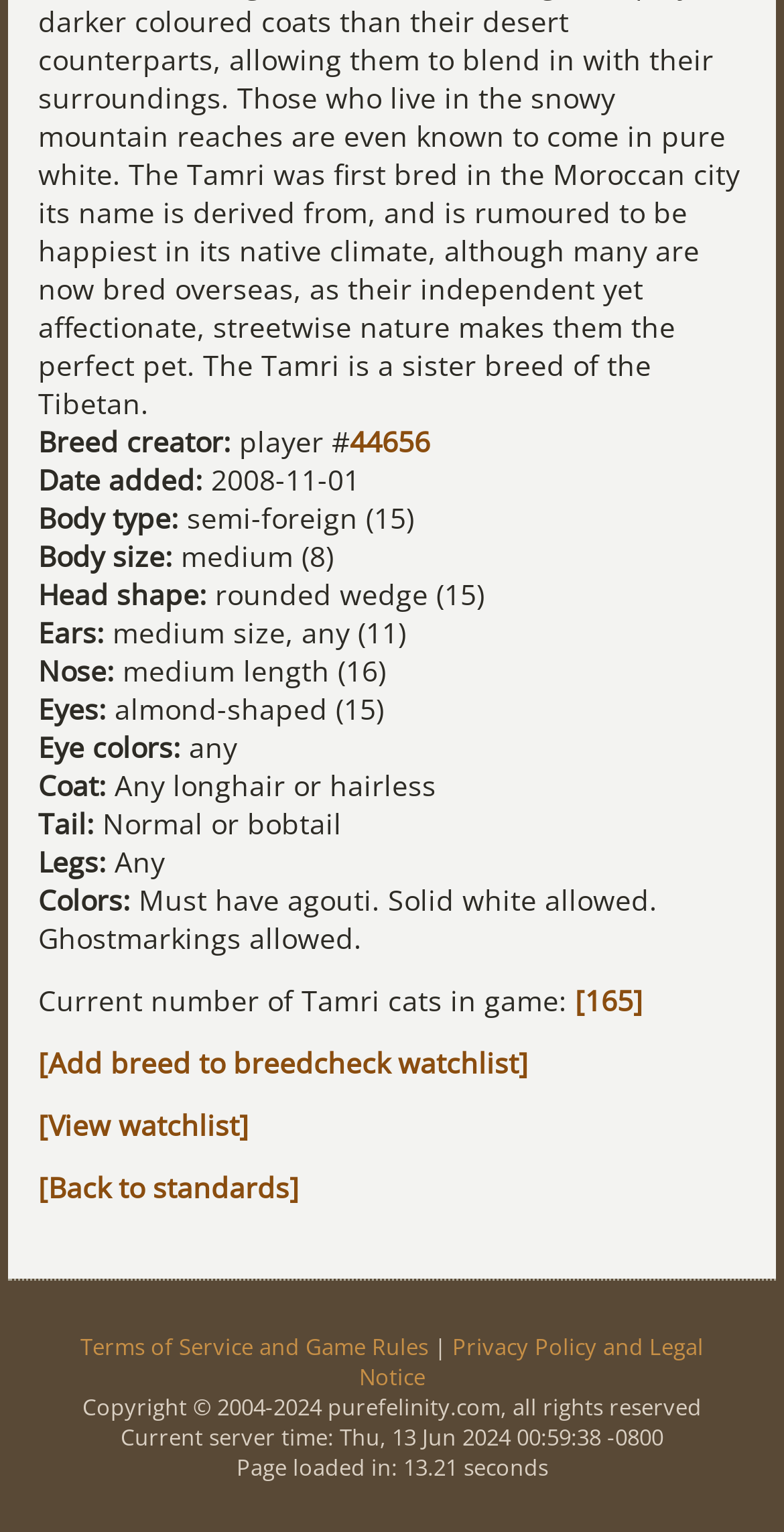Answer the following in one word or a short phrase: 
What is the body type of the breed?

semi-foreign (15)